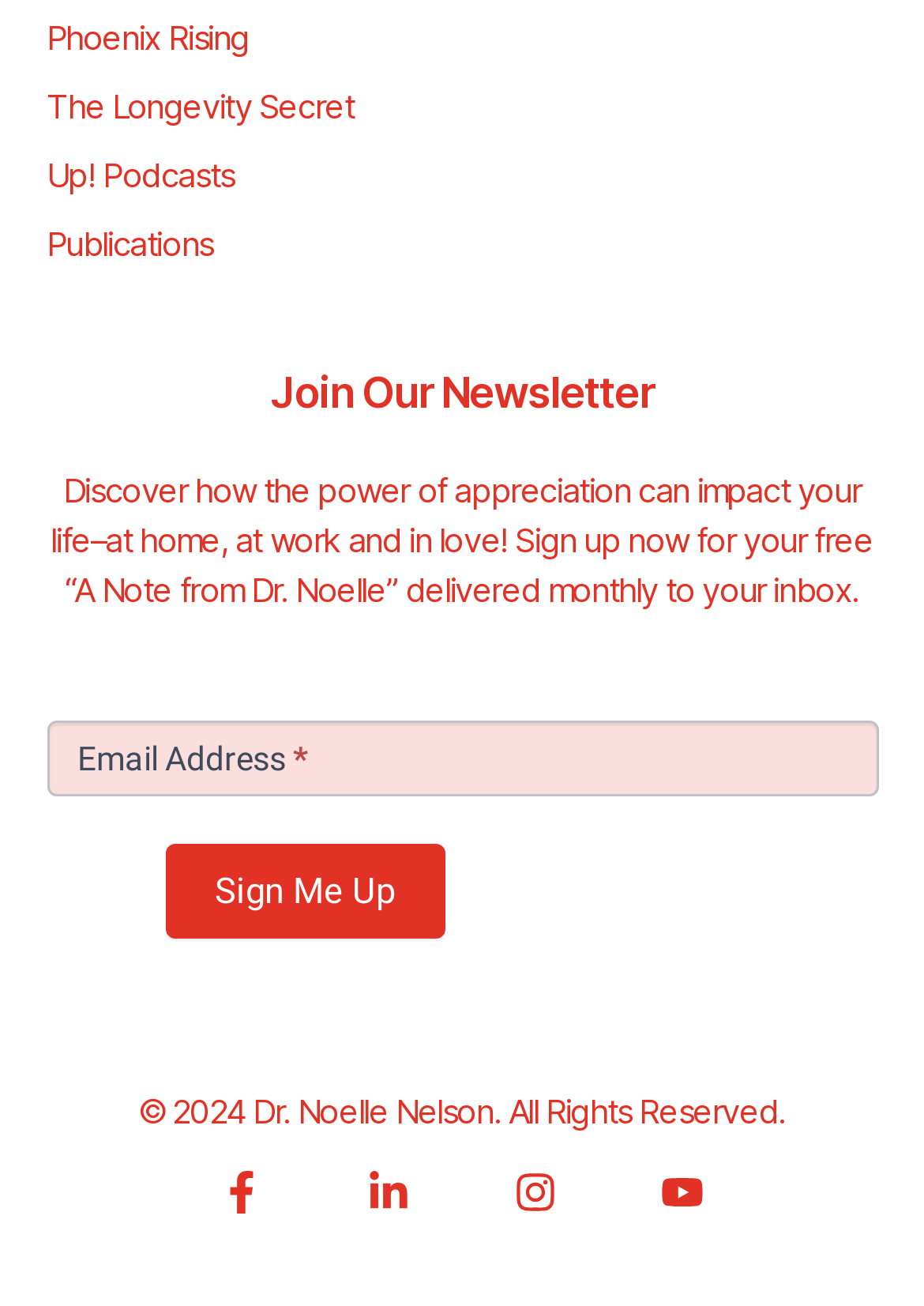Carefully observe the image and respond to the question with a detailed answer:
What is the label of the first textbox in the 'Join Our Newsletter' section?

In the 'Join Our Newsletter' section, the first textbox has a label 'Email Address', indicating that users should input their email address in this field.